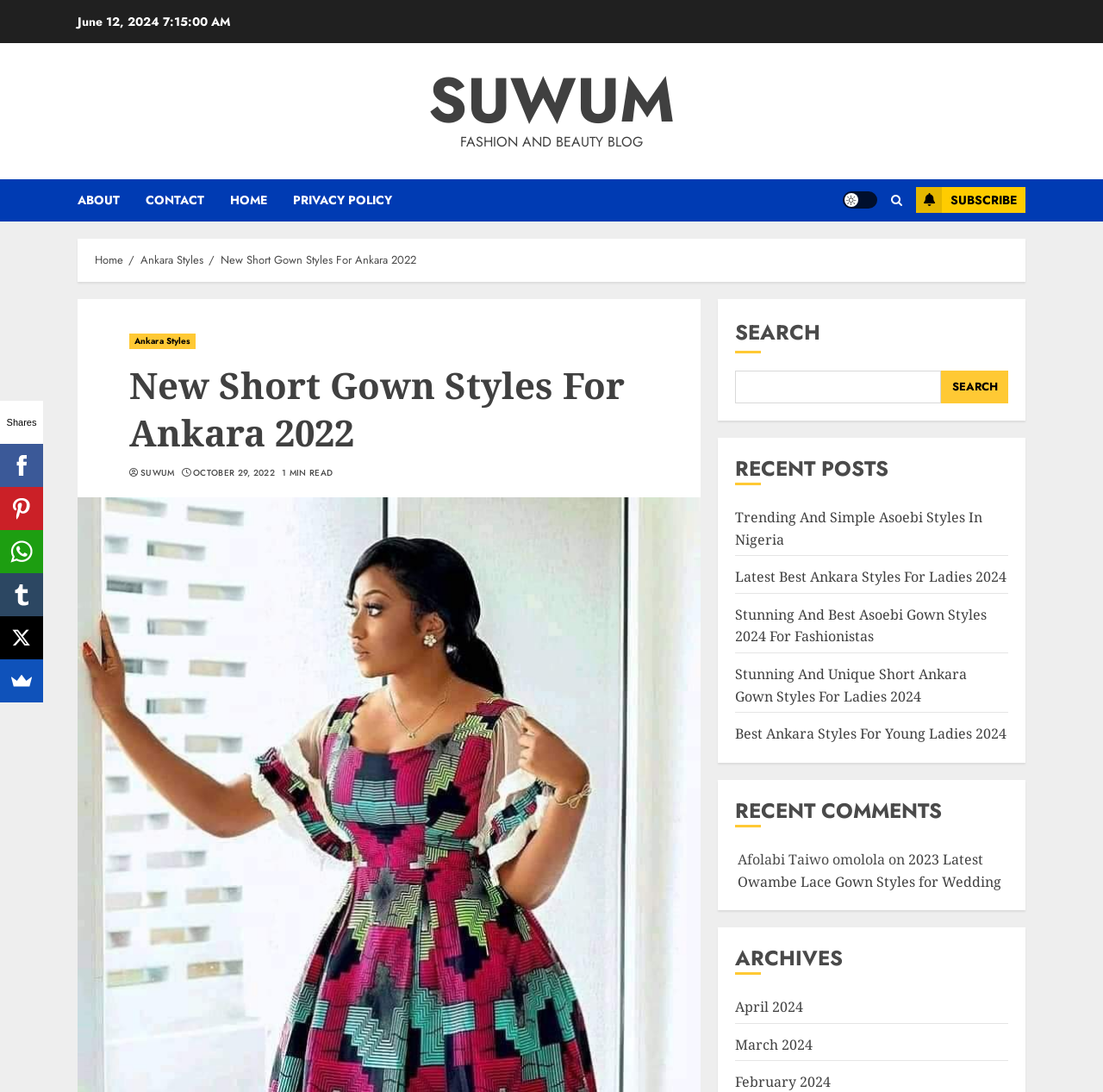Please locate the bounding box coordinates for the element that should be clicked to achieve the following instruction: "Click the Fauna Forever logo". Ensure the coordinates are given as four float numbers between 0 and 1, i.e., [left, top, right, bottom].

None